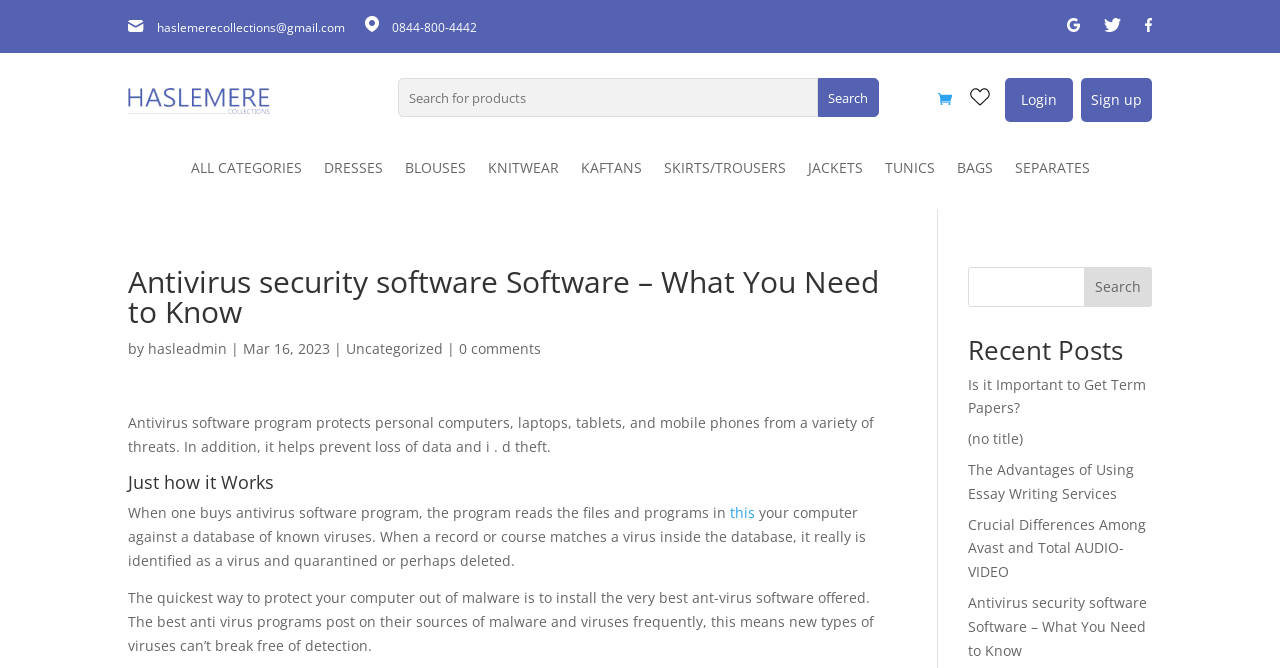Using the provided element description "Search", determine the bounding box coordinates of the UI element.

[0.847, 0.399, 0.9, 0.459]